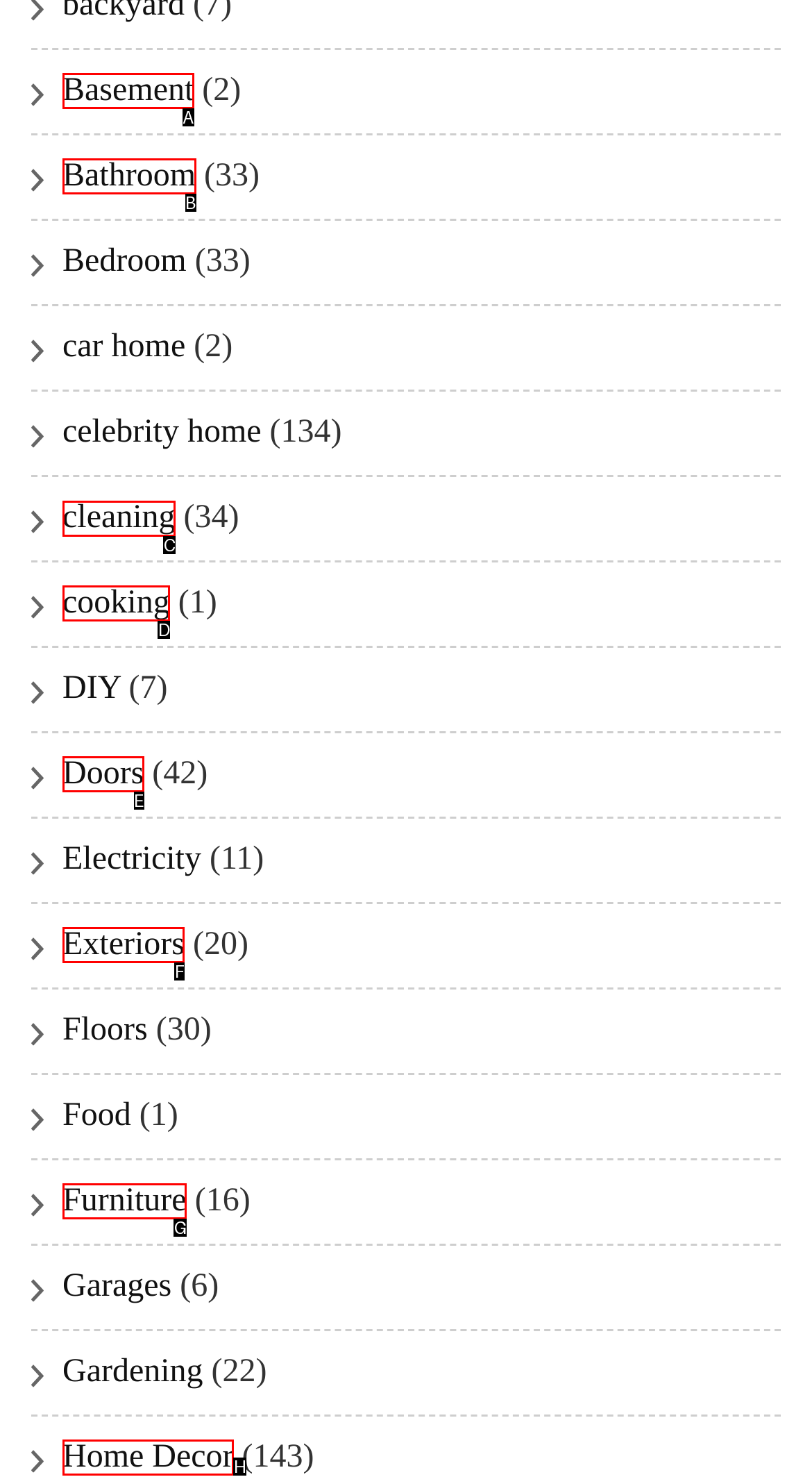Point out which HTML element you should click to fulfill the task: Read about cleaning tips.
Provide the option's letter from the given choices.

C